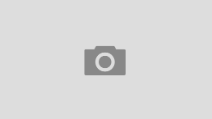What type of images are featured in the article? Observe the screenshot and provide a one-word or short phrase answer.

Intriguing plant images